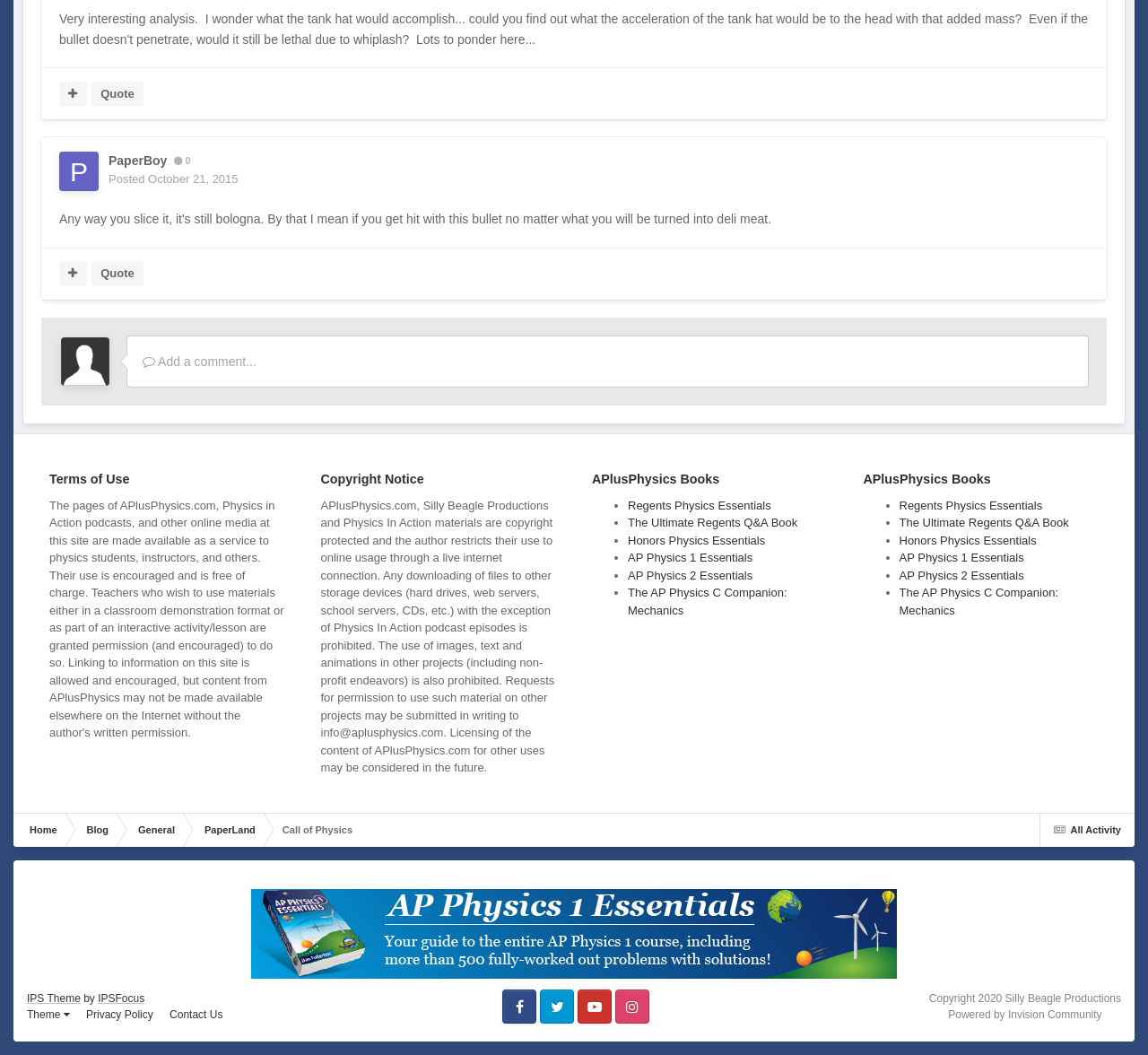Give a one-word or short phrase answer to this question: 
What is the purpose of the website according to the copyright notice?

online usage